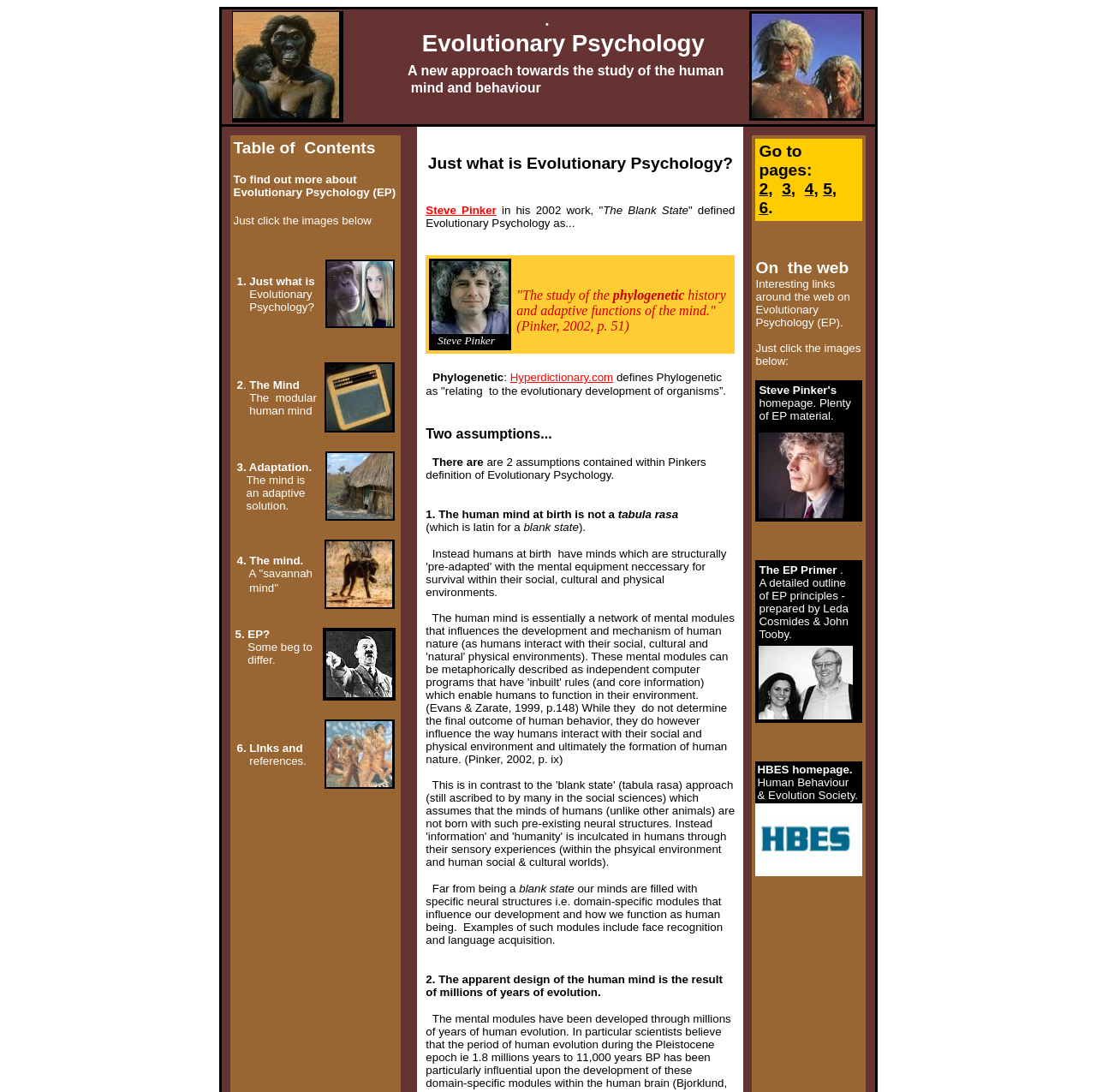Describe all significant elements and features of the webpage.

This webpage is about Evolutionary Psychology, with a focus on the human mind. At the top, there is a row with three columns, featuring an image of Gracile Austrolapithecus, a text describing Evolutionary Psychology as a new approach to studying the human mind and behavior, and an image of Homo Egasar/Erectus with a link to the BBC website.

Below this row, there are six tables, each with two columns. The tables contain links to various topics related to Evolutionary Psychology, such as "Ape to human princess", "Blank slate", "Adaptation", "The savannah mind", "EP? Some beg to differ", and "Links and references". Each table has an image associated with the topic.

On the left side of the page, there is a section discussing Steve Pinker's definition of Evolutionary Psychology, which is "the study of the phylogenetic history and adaptive functions of the mind." This section also includes a link to Pinker's website and a definition of "phylogenetic" from Hyperdictionary.com.

Further down, there is a section explaining two assumptions contained within Pinker's definition of Evolutionary Psychology. The first assumption is that the human mind at birth is not a tabula rasa, or blank slate.